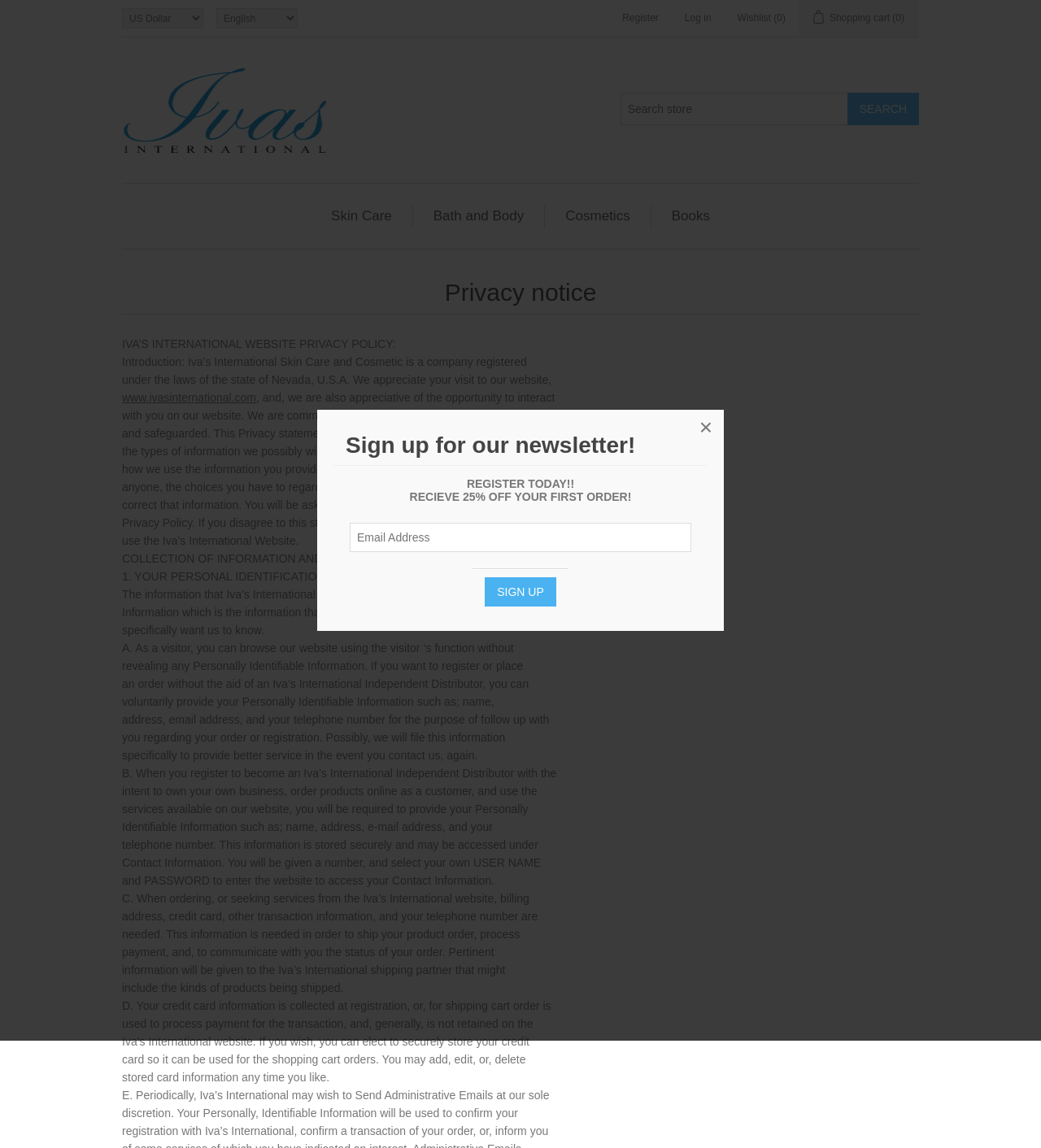Explain the webpage's layout and main content in detail.

The webpage is titled "Iva's International - Privacy notice" and has a prominent newsletter signup section at the top, featuring a heading "Sign up for our newsletter!" and a call-to-action button "SIGN UP" with a 25% discount offer for the first order. There is also a close button "×" to dismiss the newsletter signup section.

Below the newsletter section, there are several links to different parts of the website, including "Register", "Log in", "Wishlist (0)", and "Shopping cart (0)". 

On the left side of the page, there is a layout table with a link to "Ivas International Skin Care and Cosmetics" accompanied by an image. Below this, there is a search bar with a button labeled "Search" and a textbox to input search queries.

The main content of the page is divided into sections, starting with a heading "Privacy notice" followed by a lengthy text describing Iva's International's website privacy policy. The text is divided into sections with headings, including "COLLECTION OF INFORMATION AND ITS USE", "YOUR PERSONAL IDENTIFICATION INFORMATION", and others. The text explains how the website collects and uses personal identifiable information, such as name, address, email address, and telephone number, and how this information is stored and used.

Throughout the text, there are no images or other multimedia elements, only plain text. The text is dense and informative, providing detailed information about the website's privacy policy.